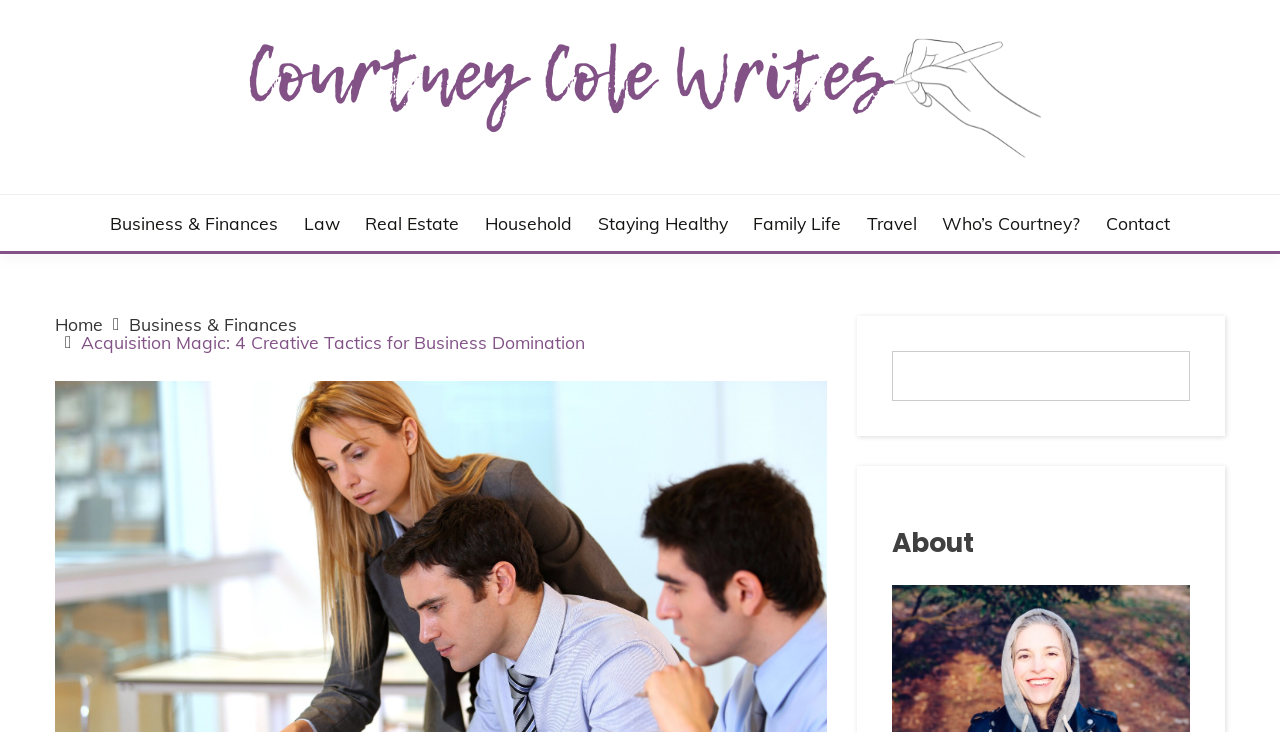Identify the coordinates of the bounding box for the element that must be clicked to accomplish the instruction: "learn about the author".

[0.736, 0.287, 0.844, 0.323]